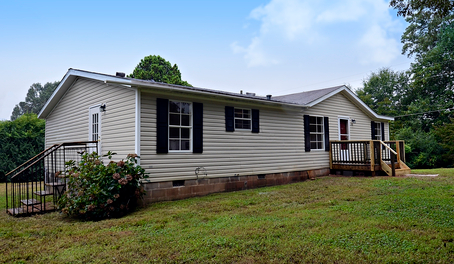What is the purpose of the 401k funds mentioned?
Provide a comprehensive and detailed answer to the question.

The caption explains that the couple 'successfully utilized funds from their 401k to achieve financial stability and generate passive income', implying the purpose of using the 401k funds.